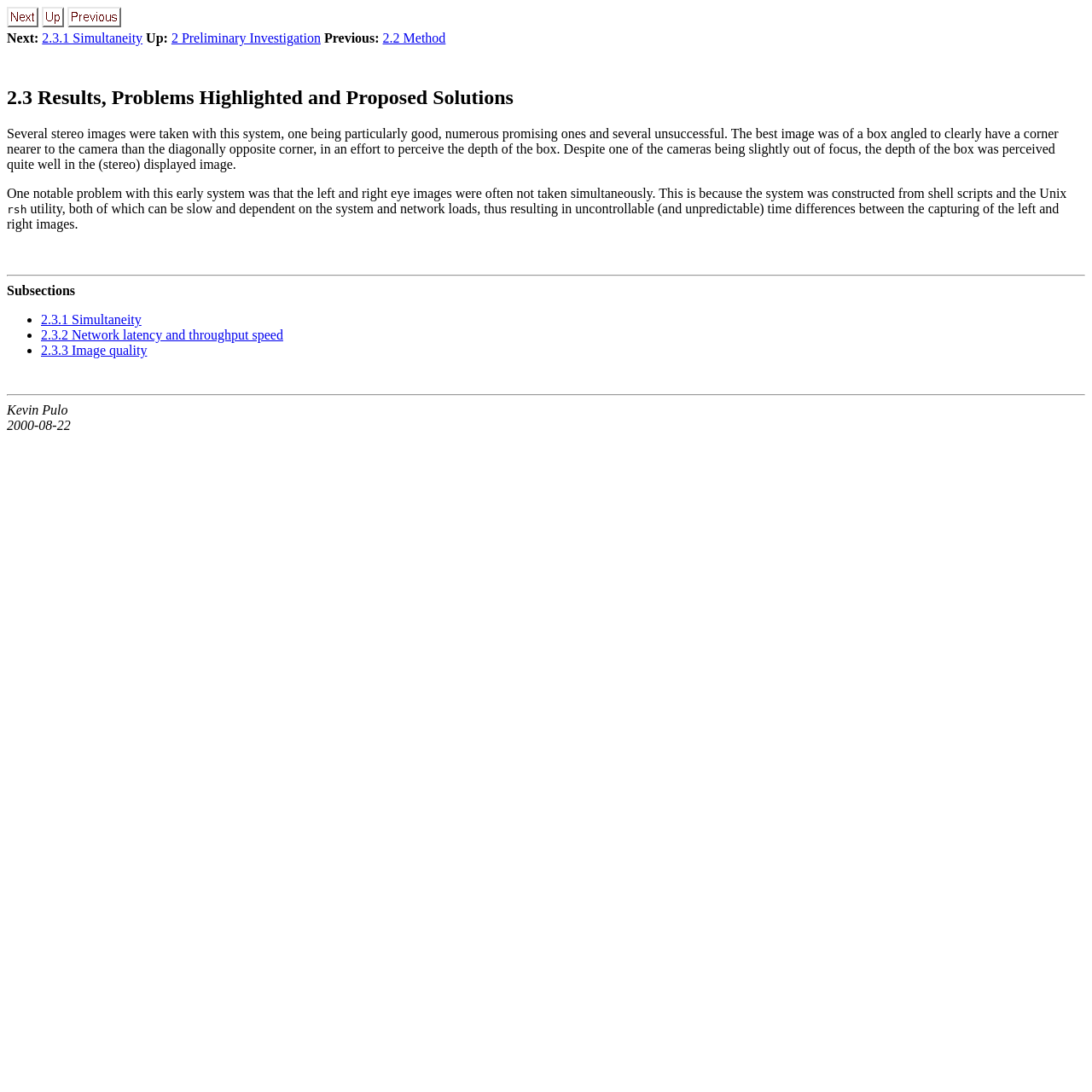Identify the bounding box for the described UI element. Provide the coordinates in (top-left x, top-left y, bottom-right x, bottom-right y) format with values ranging from 0 to 1: Subsections

[0.006, 0.259, 0.069, 0.273]